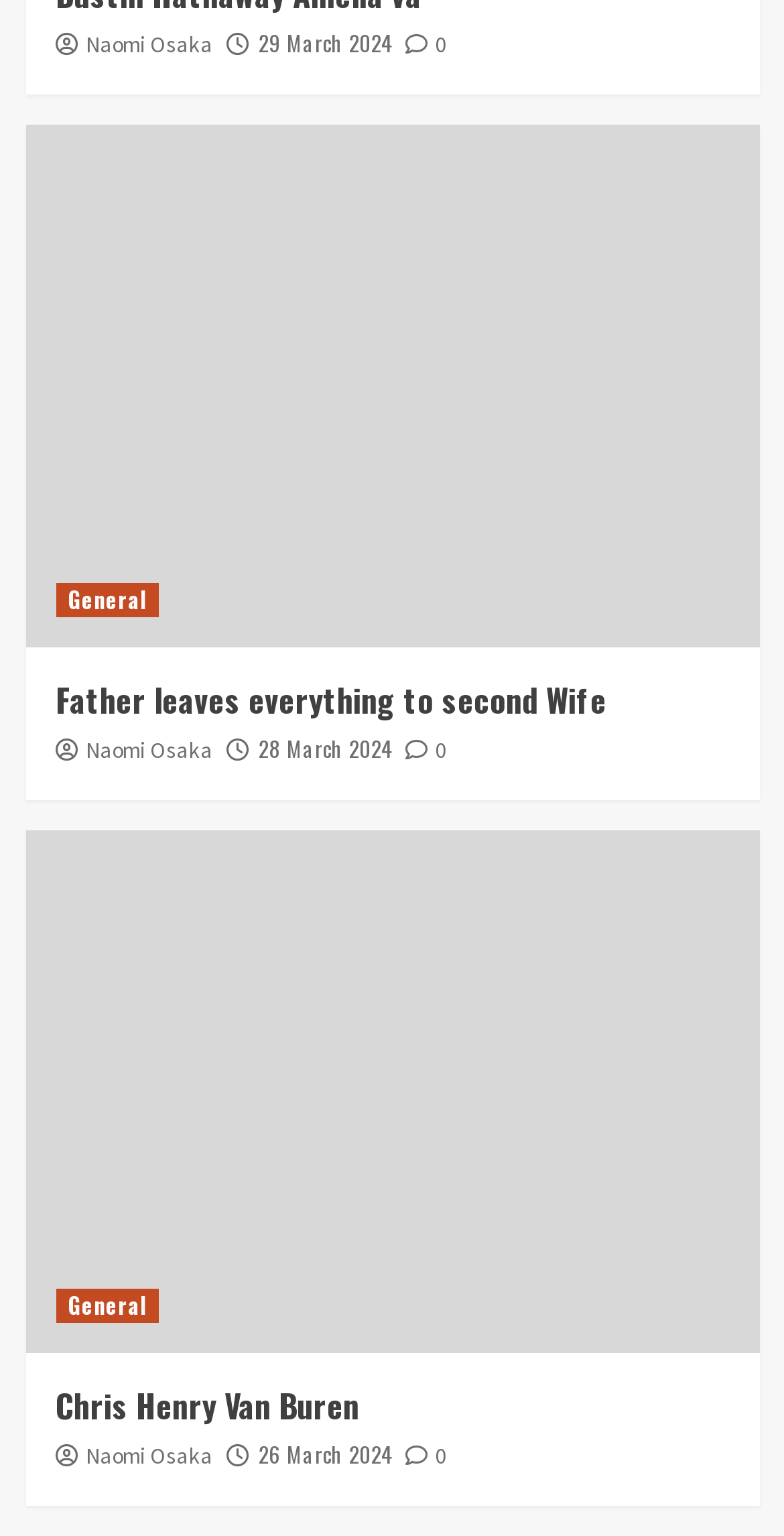Kindly determine the bounding box coordinates for the area that needs to be clicked to execute this instruction: "View the figure".

[0.032, 0.081, 0.968, 0.421]